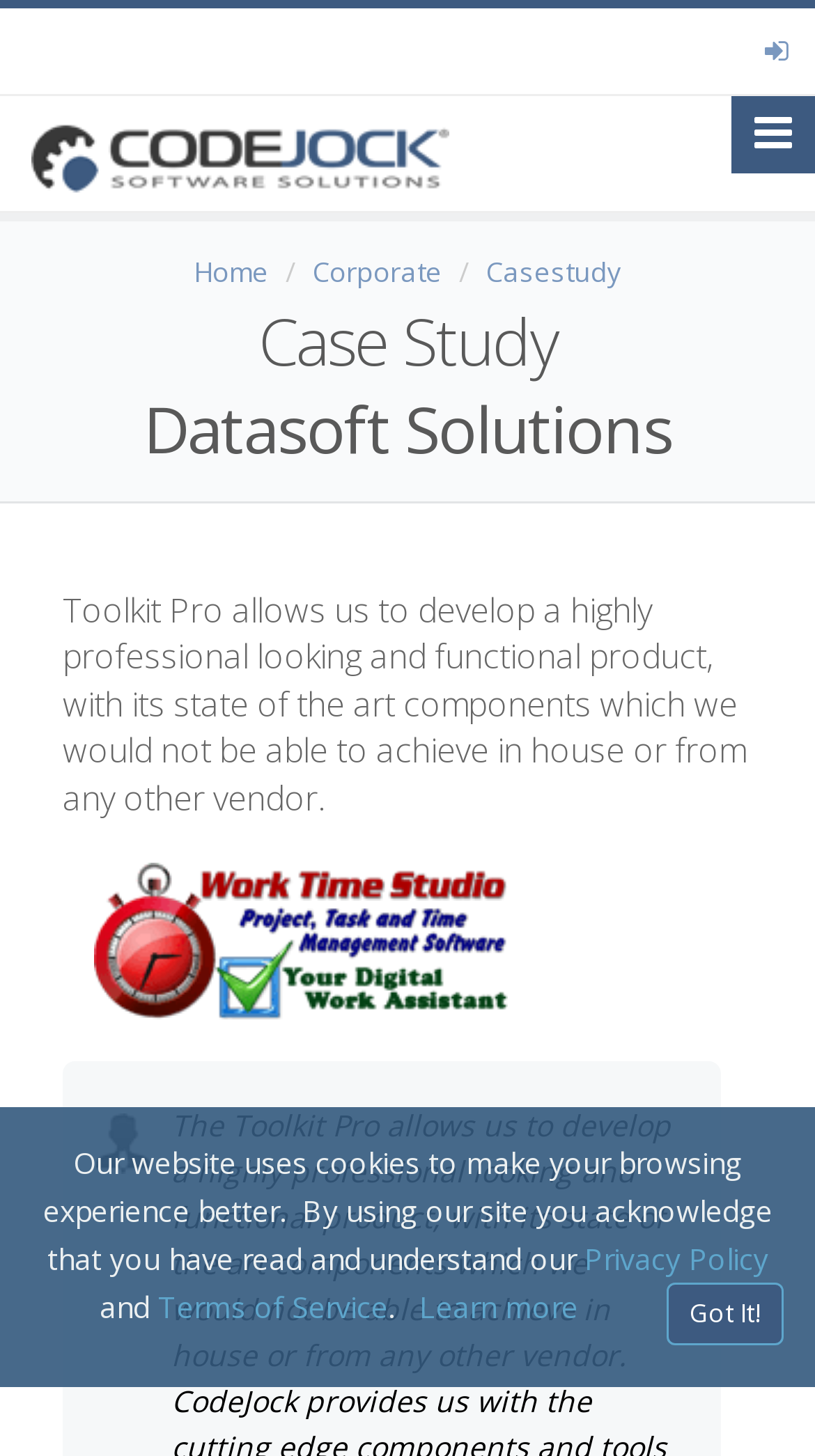Answer the question in one word or a short phrase:
What is the topic of the case study mentioned on the webpage?

Datasoft Solutions